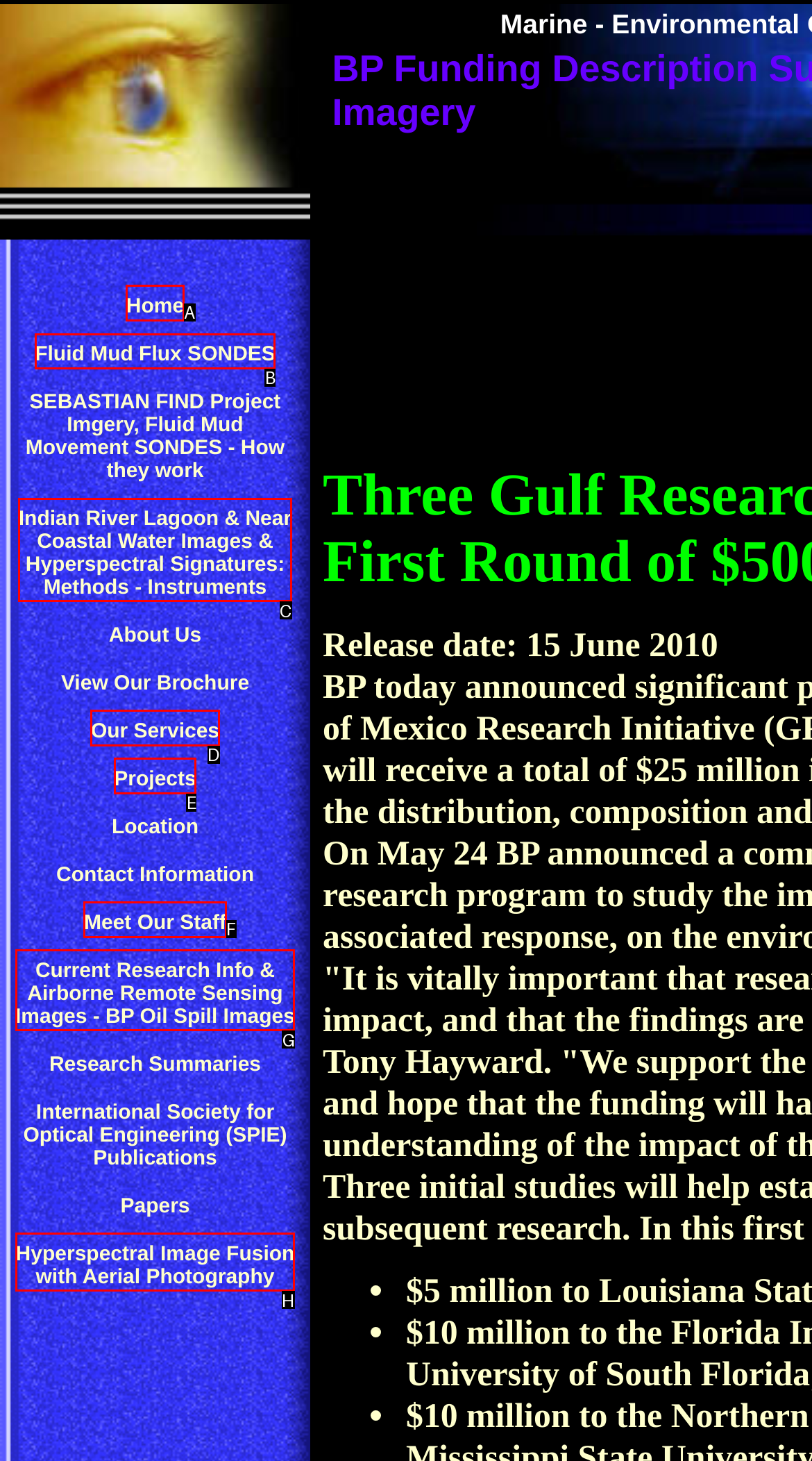Which HTML element should be clicked to perform the following task: Explore Indian River Lagoon & Near Coastal Water Images & Hyperspectral Signatures: Methods - Instruments
Reply with the letter of the appropriate option.

C